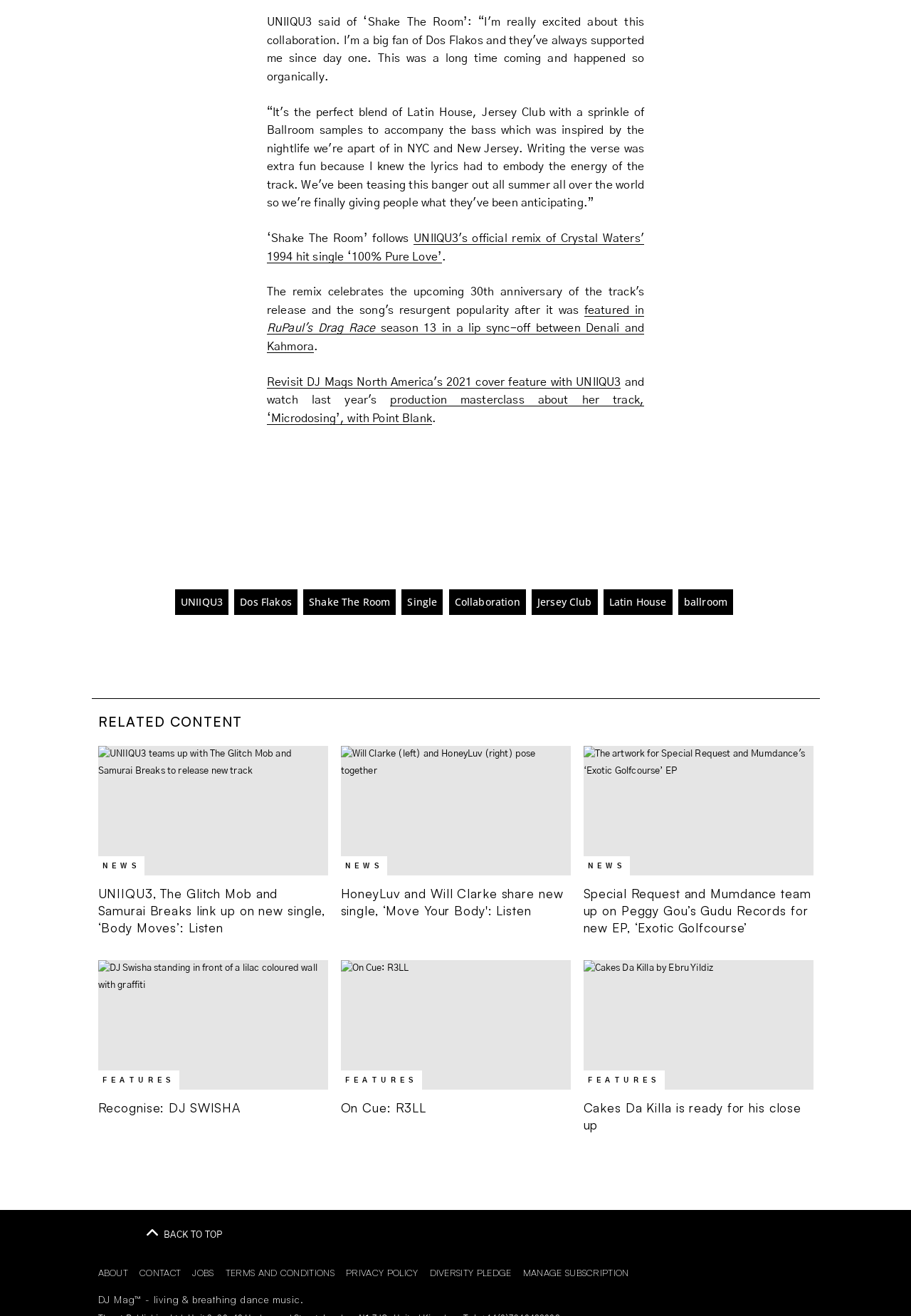Could you locate the bounding box coordinates for the section that should be clicked to accomplish this task: "Check out the RELATED CONTENT section".

[0.107, 0.542, 0.893, 0.555]